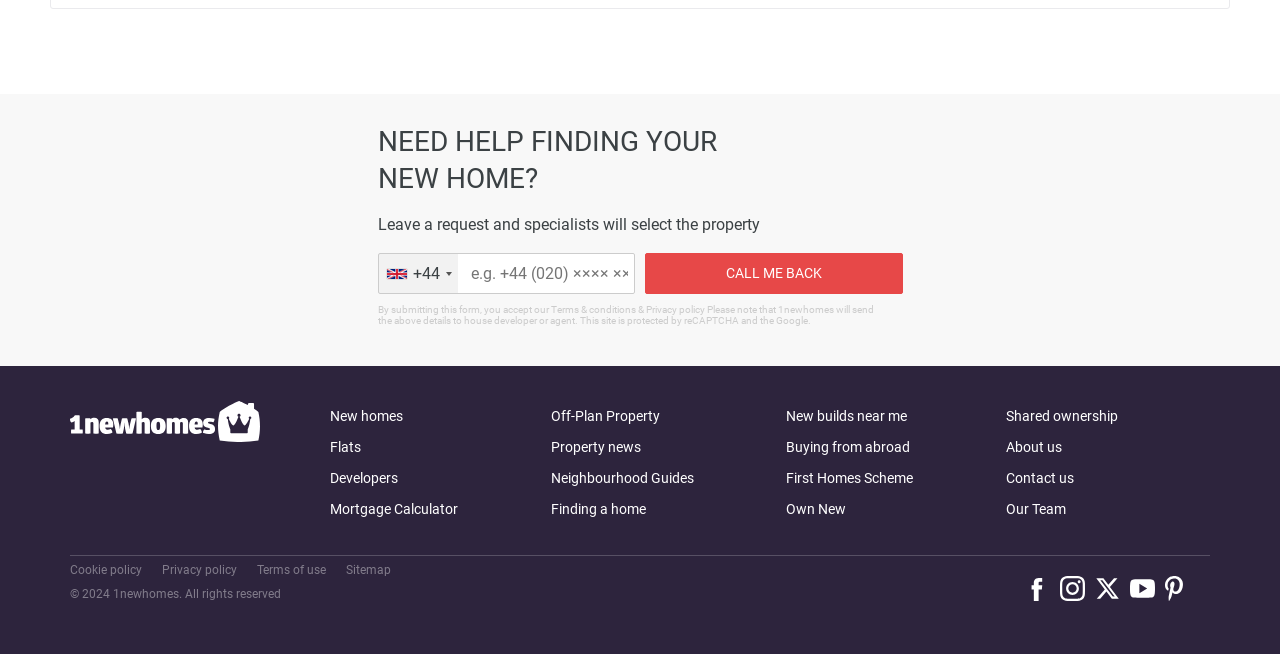What is the button text below the phone number textbox?
Refer to the image and provide a one-word or short phrase answer.

CALL ME BACK